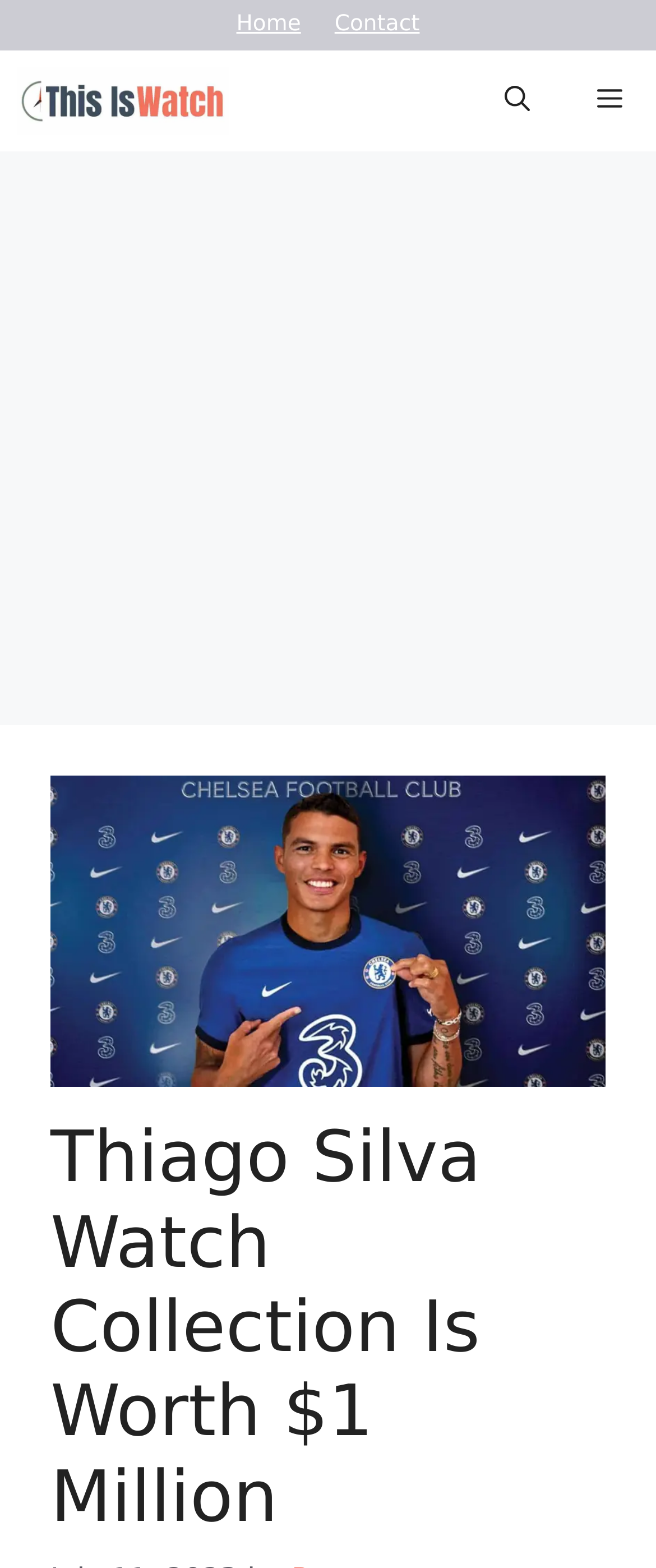Kindly respond to the following question with a single word or a brief phrase: 
What is the topic of the main article?

Thiago Silva Watch Collection